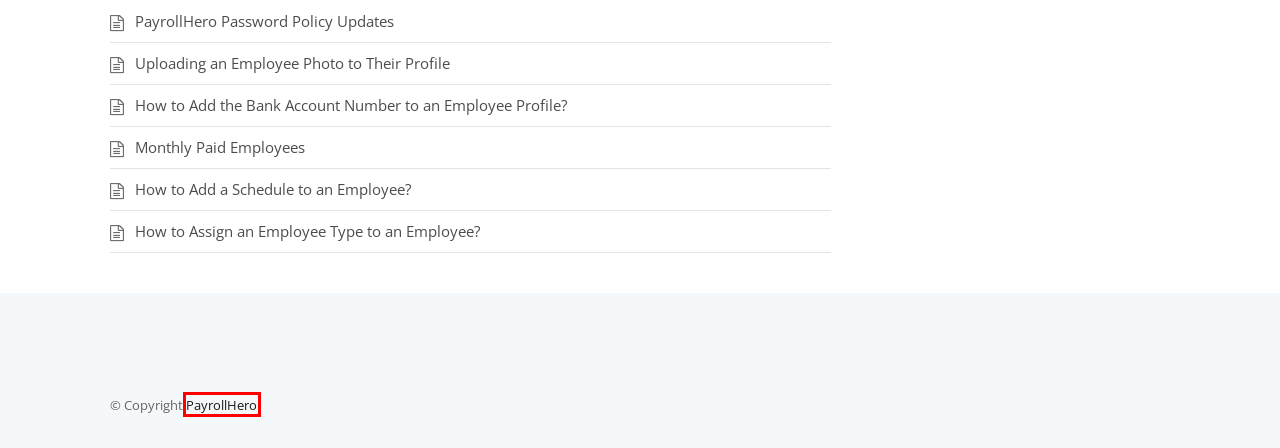You are given a screenshot of a webpage with a red rectangle bounding box. Choose the best webpage description that matches the new webpage after clicking the element in the bounding box. Here are the candidates:
A. PayrollHero | Optimizing work productivity with Happiness
B. How to Add a Schedule to an Employee? – PayrollHero Support
C. How to Assign an Employee Type to an Employee? – PayrollHero Support
D. How to Add the Bank Account Number to an Employee Profile? – PayrollHero Support
E. Blog of PayrollHero
F. PayrollHero Password Policy Updates – PayrollHero Support
G. Uploading an Employee Photo to Their Profile – PayrollHero Support
H. Monthly Paid Employees – PayrollHero Support

A